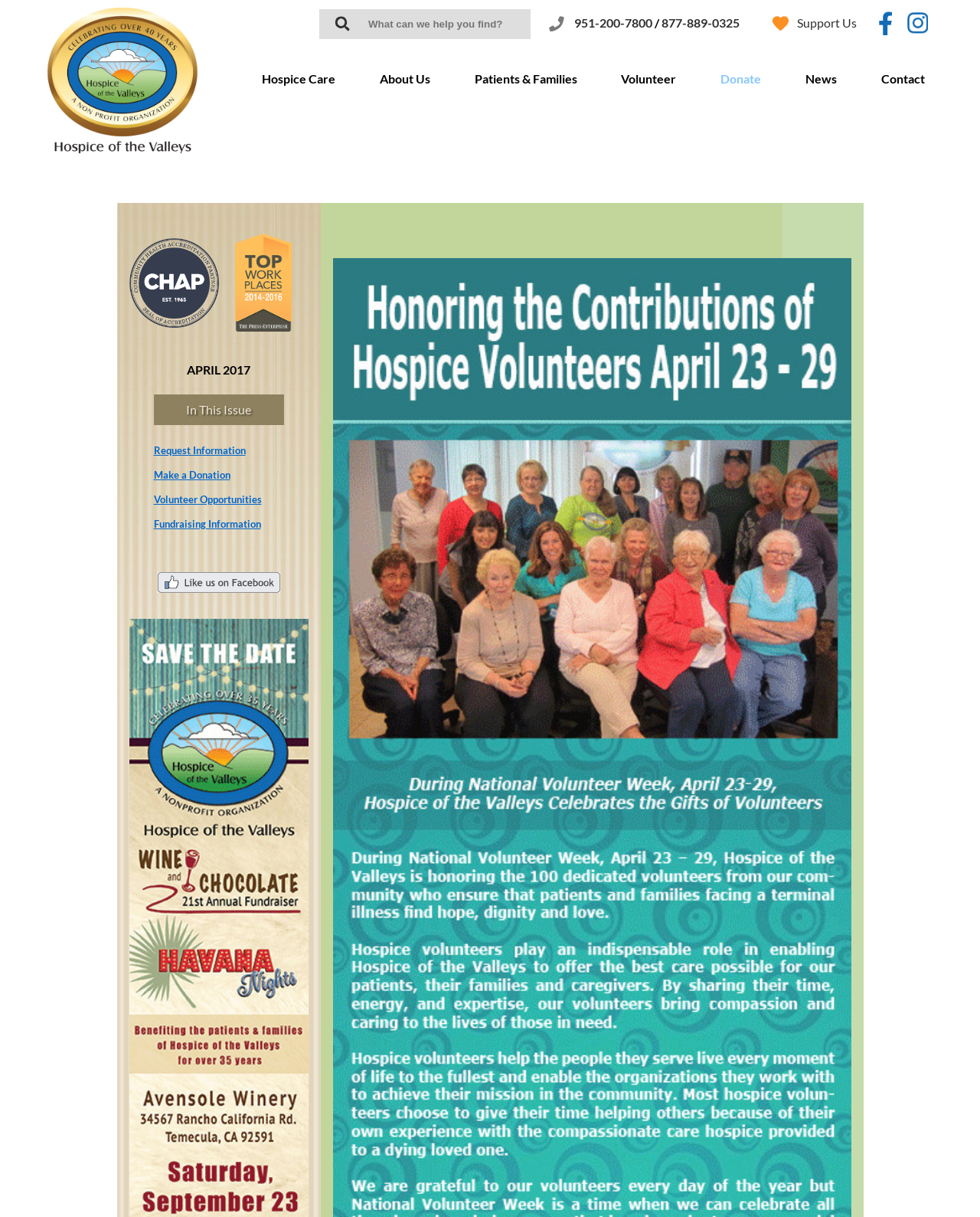Please locate the bounding box coordinates of the region I need to click to follow this instruction: "Make a Donation".

[0.157, 0.385, 0.235, 0.395]